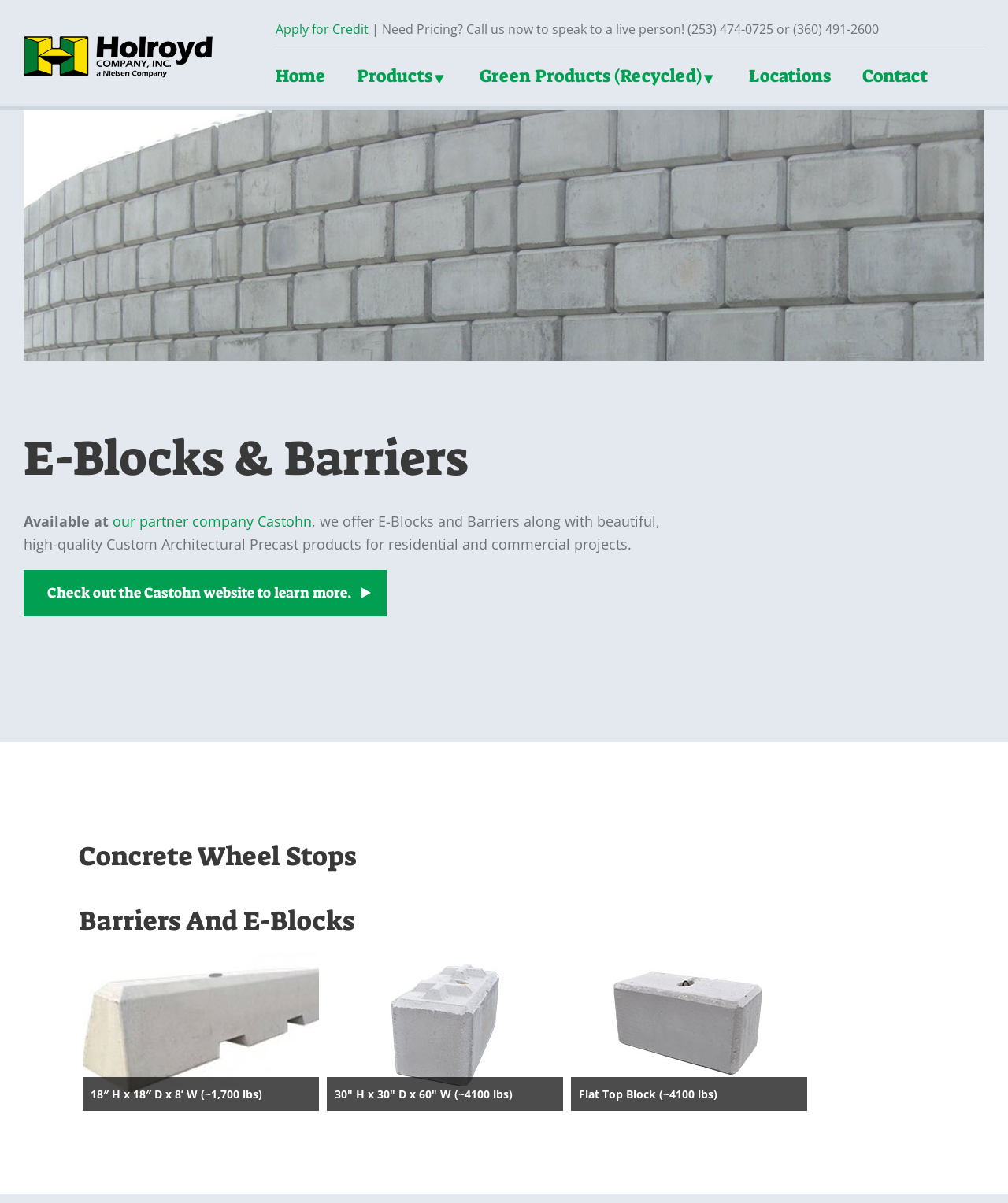Find the bounding box coordinates of the area that needs to be clicked in order to achieve the following instruction: "Click the Home link". The coordinates should be specified as four float numbers between 0 and 1, i.e., [left, top, right, bottom].

[0.023, 0.082, 0.087, 0.12]